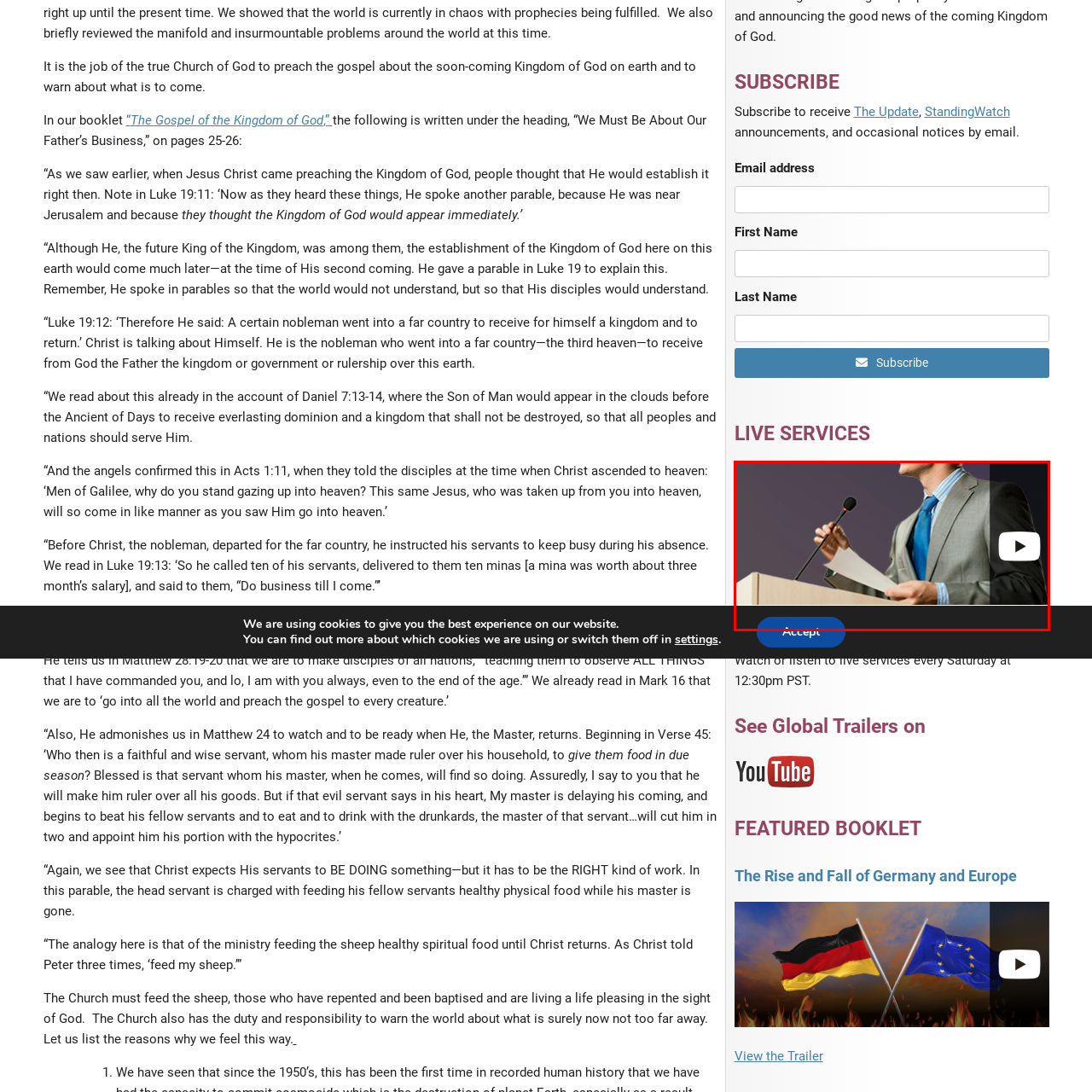Direct your attention to the image within the red boundary, What is the purpose of the 'Accept' button?
 Respond with a single word or phrase.

To engage further or provide consent